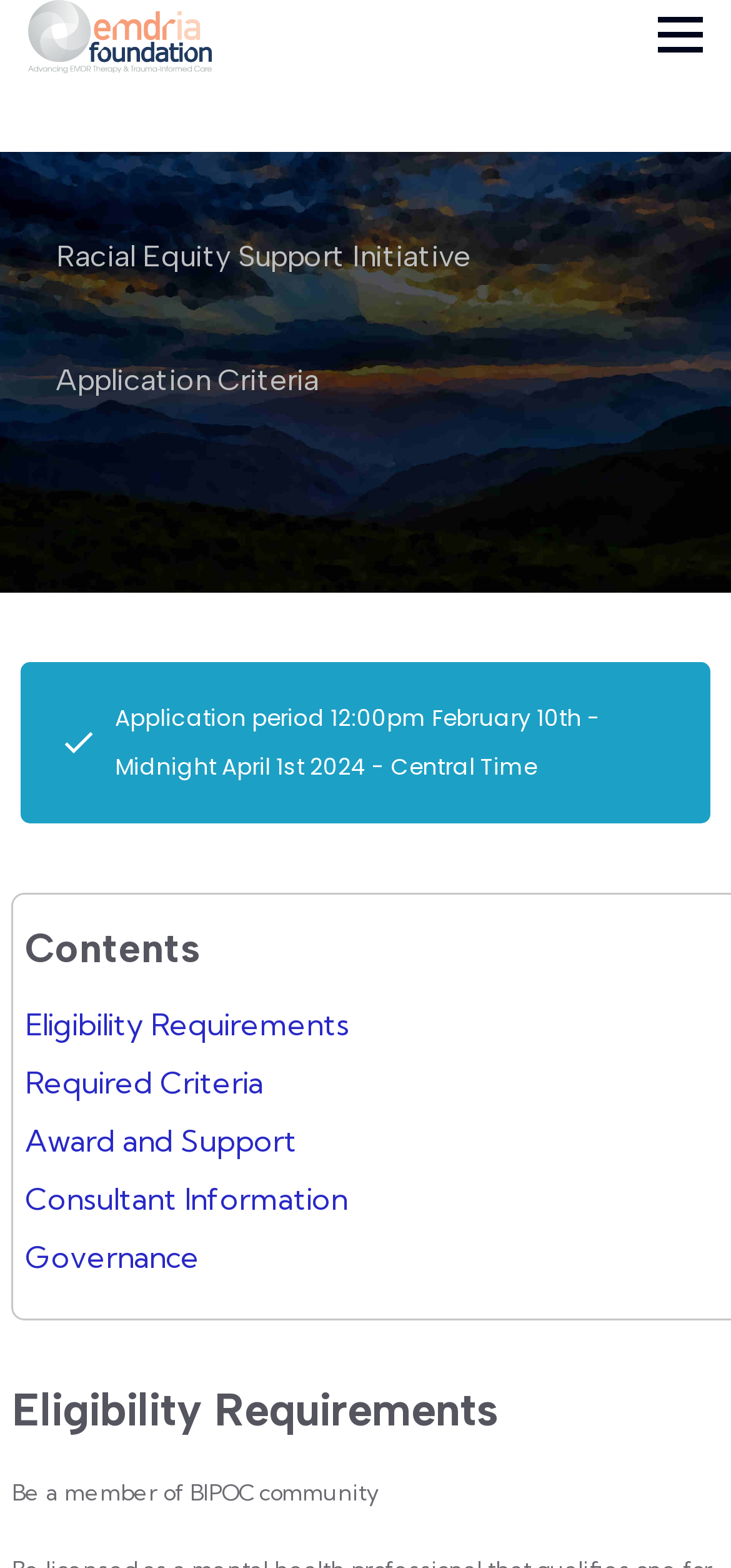Please find the top heading of the webpage and generate its text.

Racial Equity Support Initiative